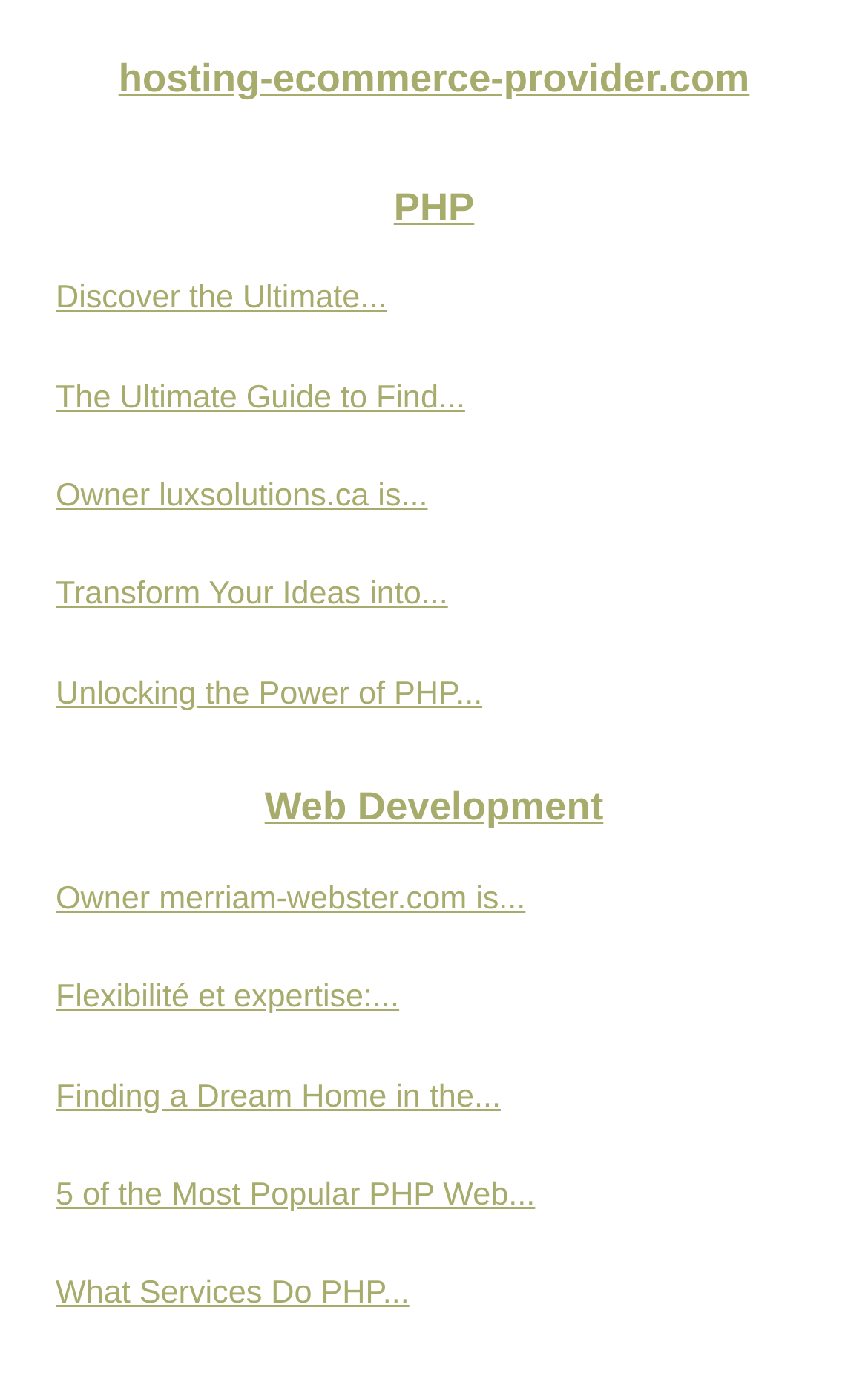Find and provide the bounding box coordinates for the UI element described with: "Unlocking the Power of PHP...".

[0.051, 0.483, 0.897, 0.522]